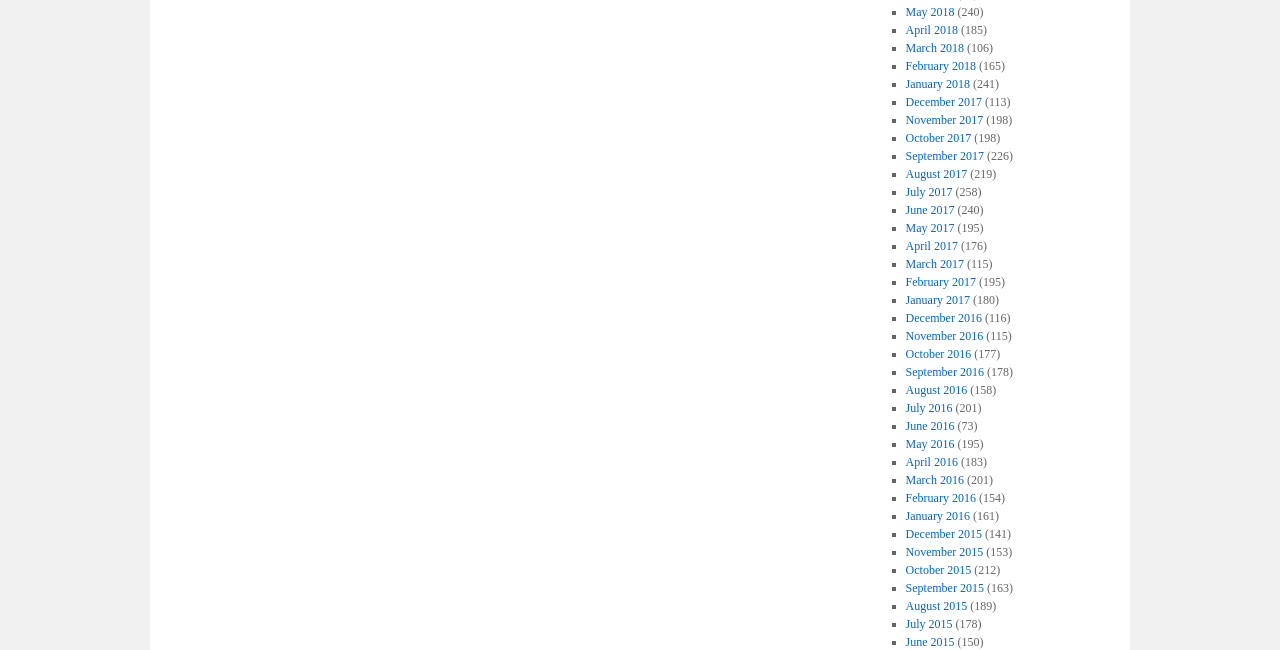Using the elements shown in the image, answer the question comprehensively: What is the number of items in 'December 2017'?

By looking at the StaticText element next to the link 'December 2017', I found that the number of items is 113.